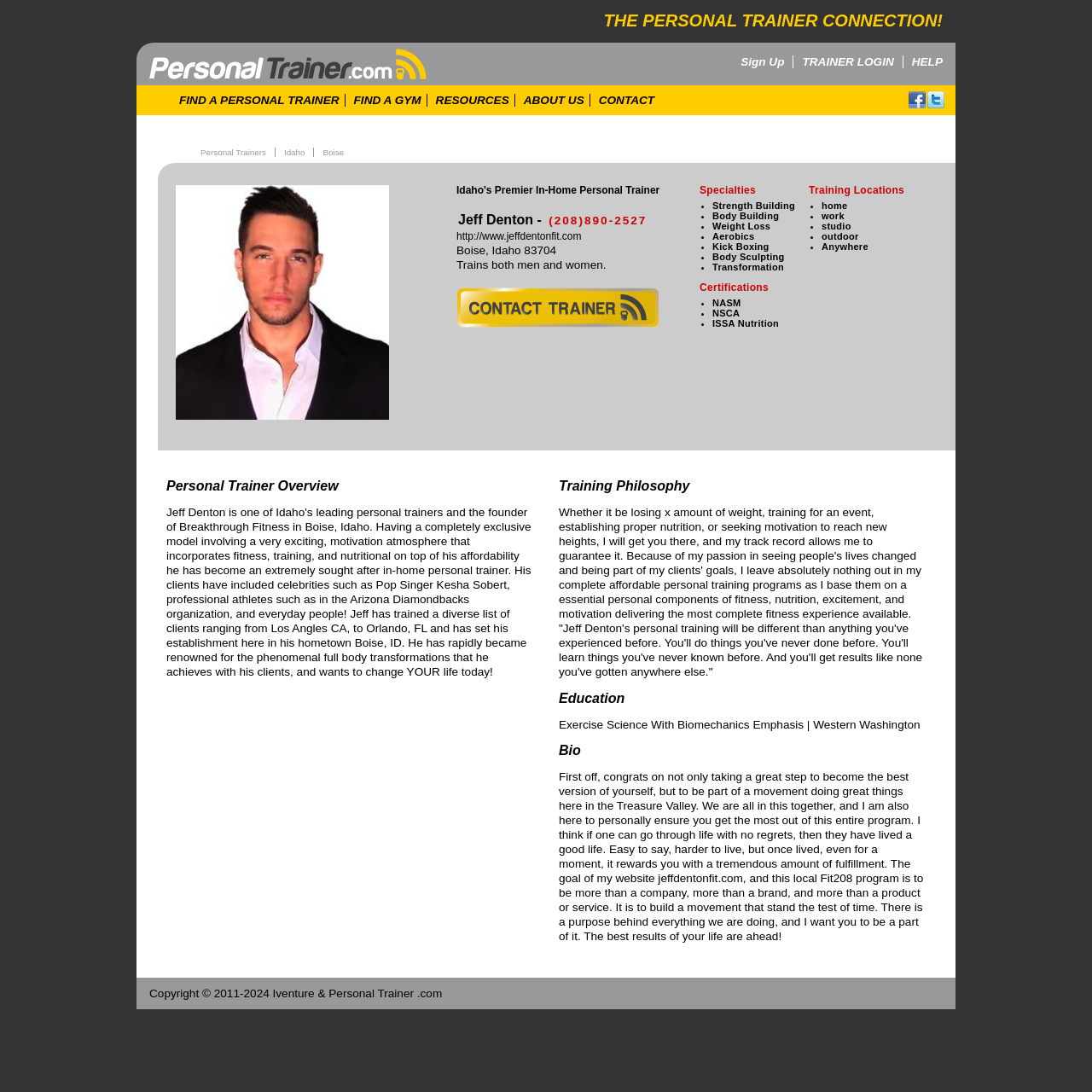What is the phone number of the personal trainer?
Use the image to give a comprehensive and detailed response to the question.

The phone number is displayed in the 'Personal Trainer Overview' section, next to the name 'Jeff Denton -'.